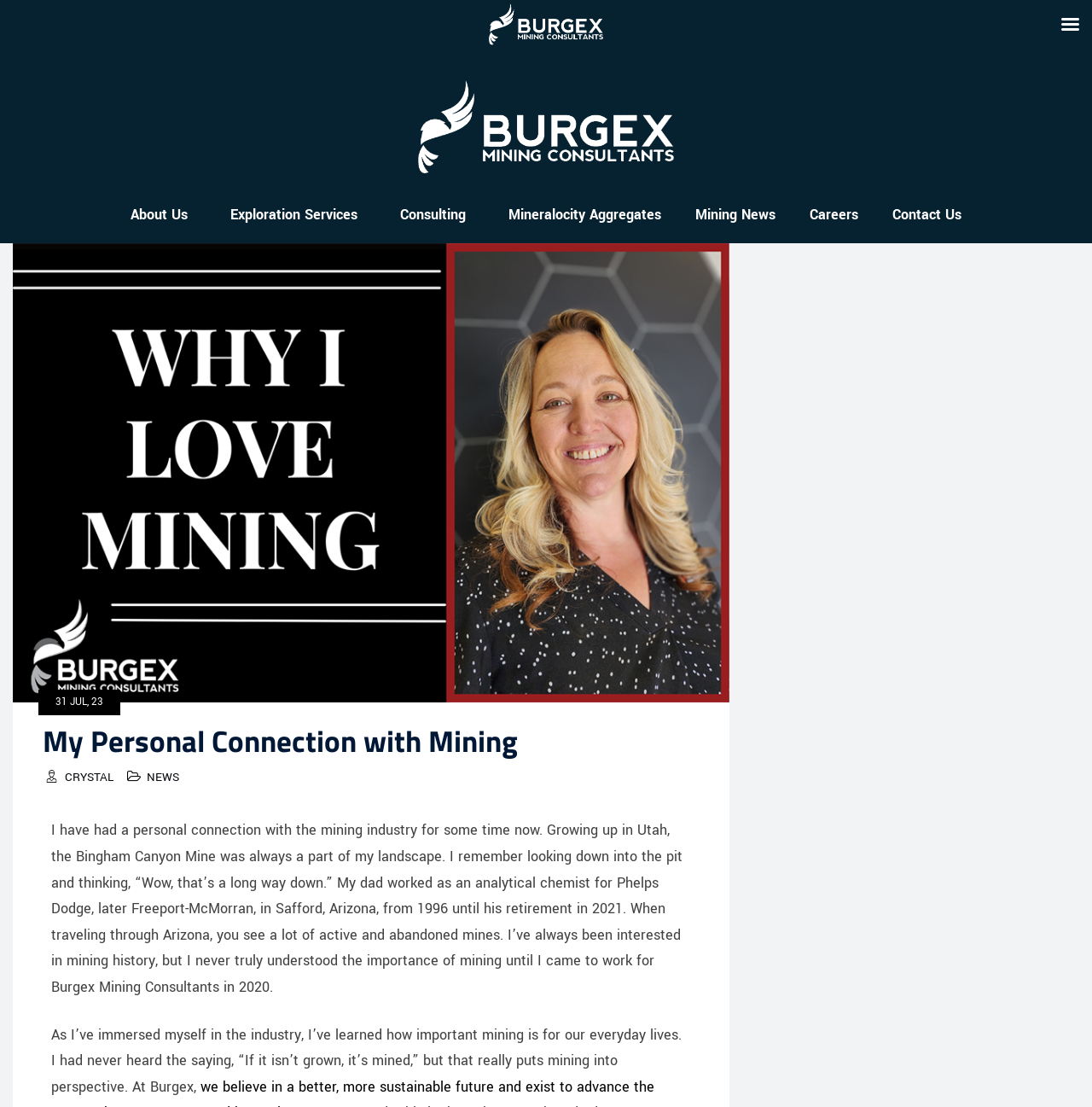Please find the bounding box coordinates of the section that needs to be clicked to achieve this instruction: "Click the 'burgex-mining-logo-white' image".

[0.383, 0.072, 0.617, 0.177]